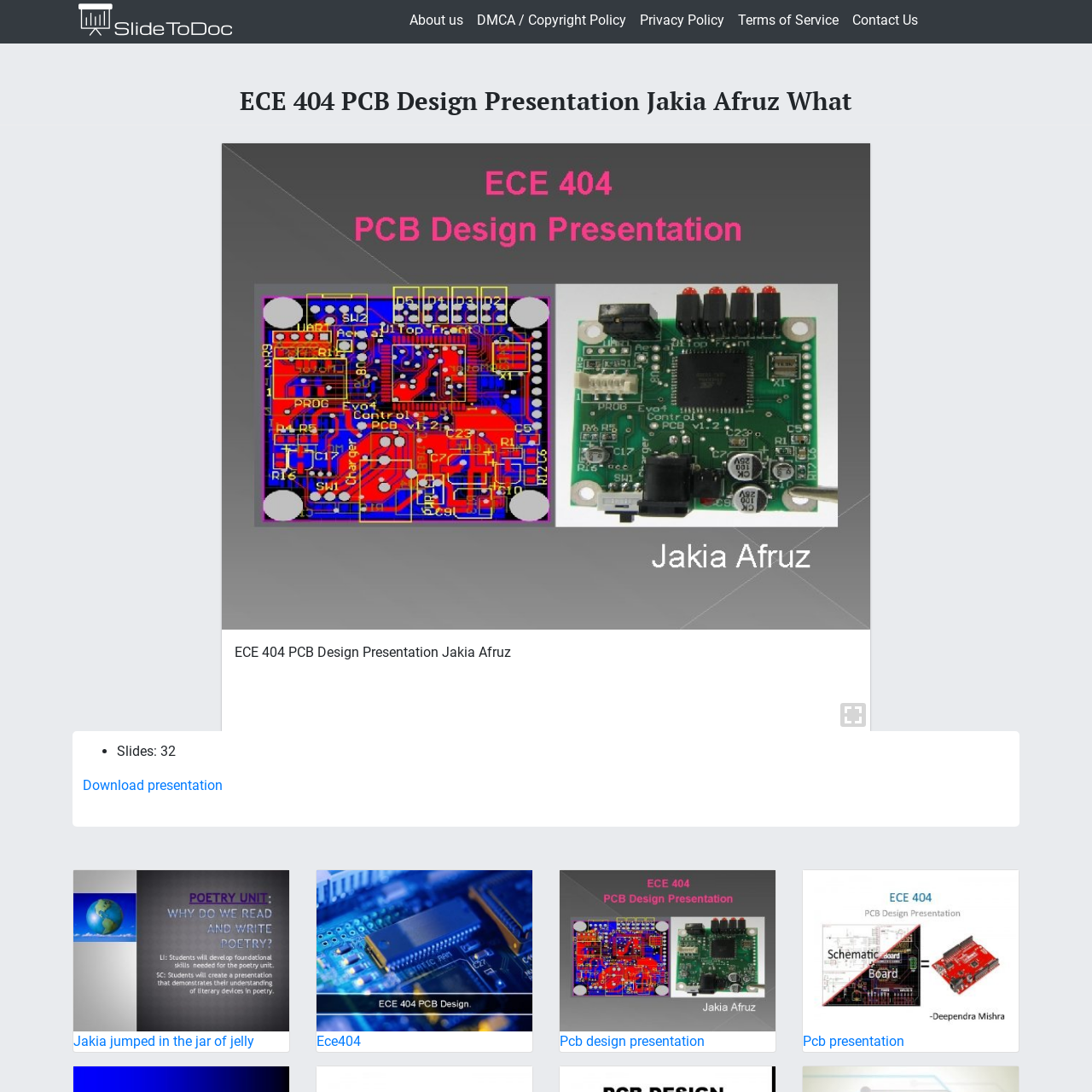What is the topic of the presentation?
Look closely at the part of the image outlined in red and give a one-word or short phrase answer.

PCB Design